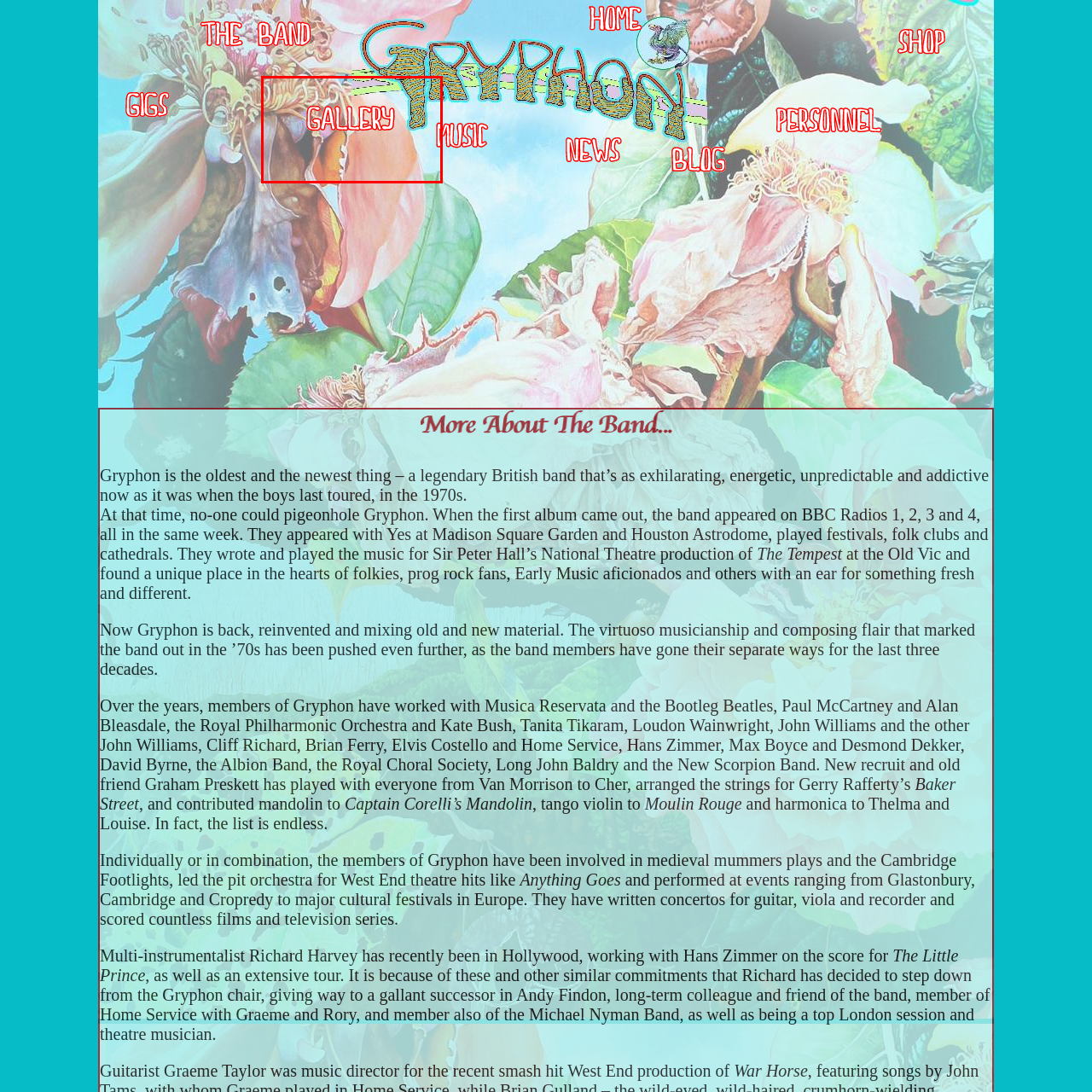Provide a comprehensive description of the image highlighted by the red bounding box.

The image prominently features the word "GALLERY" in a vibrant red font, set against an artistic background that hints at creativity and expression. This visually striking element is part of the section that invites viewers to explore a collection of artistic content related to Gryphon, a legendary British band known for its eclectic musical style and energetic performances. The gallery likely showcases memorable moments, artwork, and visual representations that reflect the band's rich history and evolution since the 1970s. This invitation draws fans and newcomers alike to delve deeper into Gryphon's artistic journey and musical legacy.